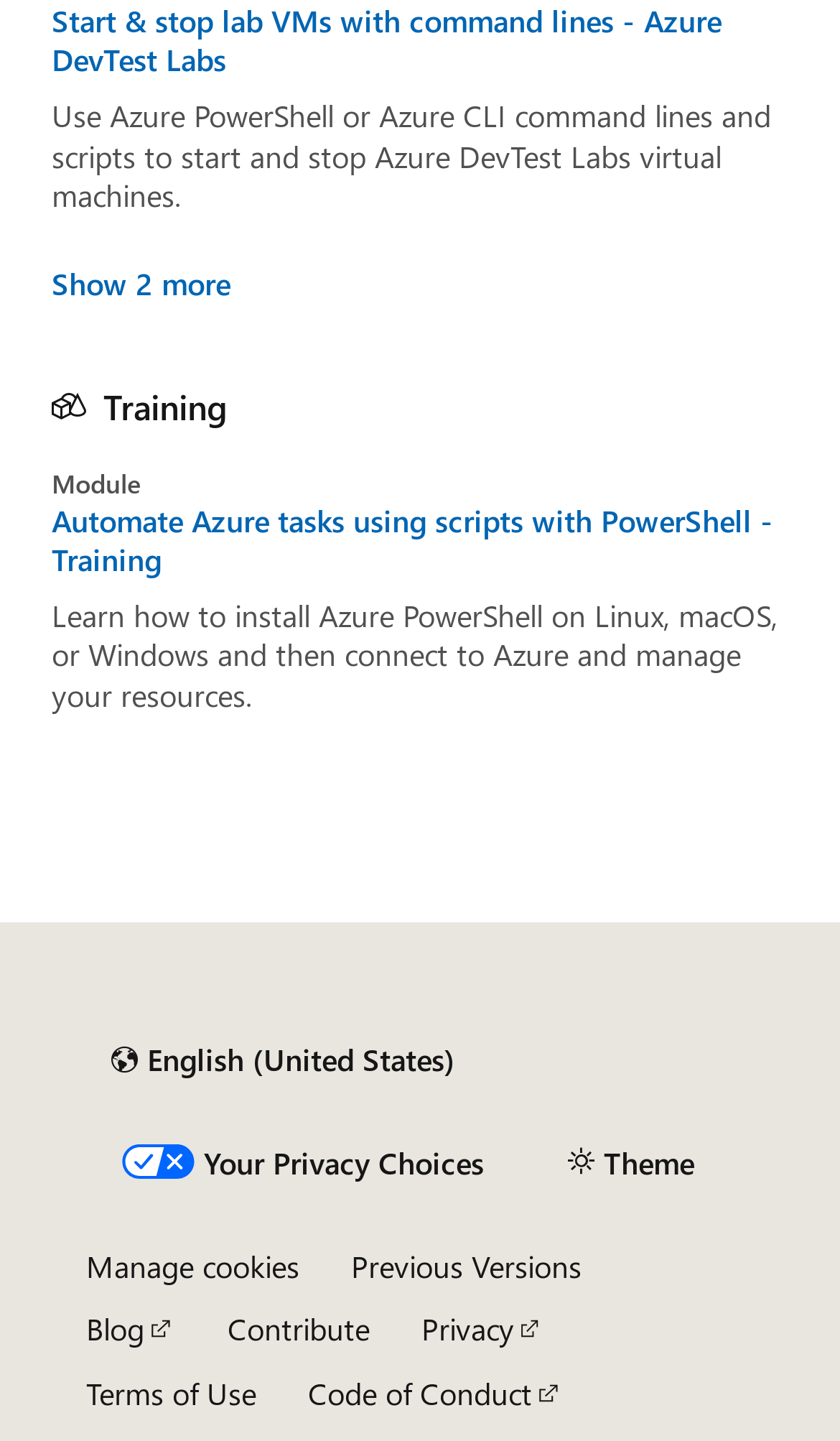How many links are there in the right rail?
Answer the question with as much detail as you can, using the image as a reference.

The right rail has a 'Show 2 more' button, which suggests that there are currently two links visible, and more can be shown by clicking the button.